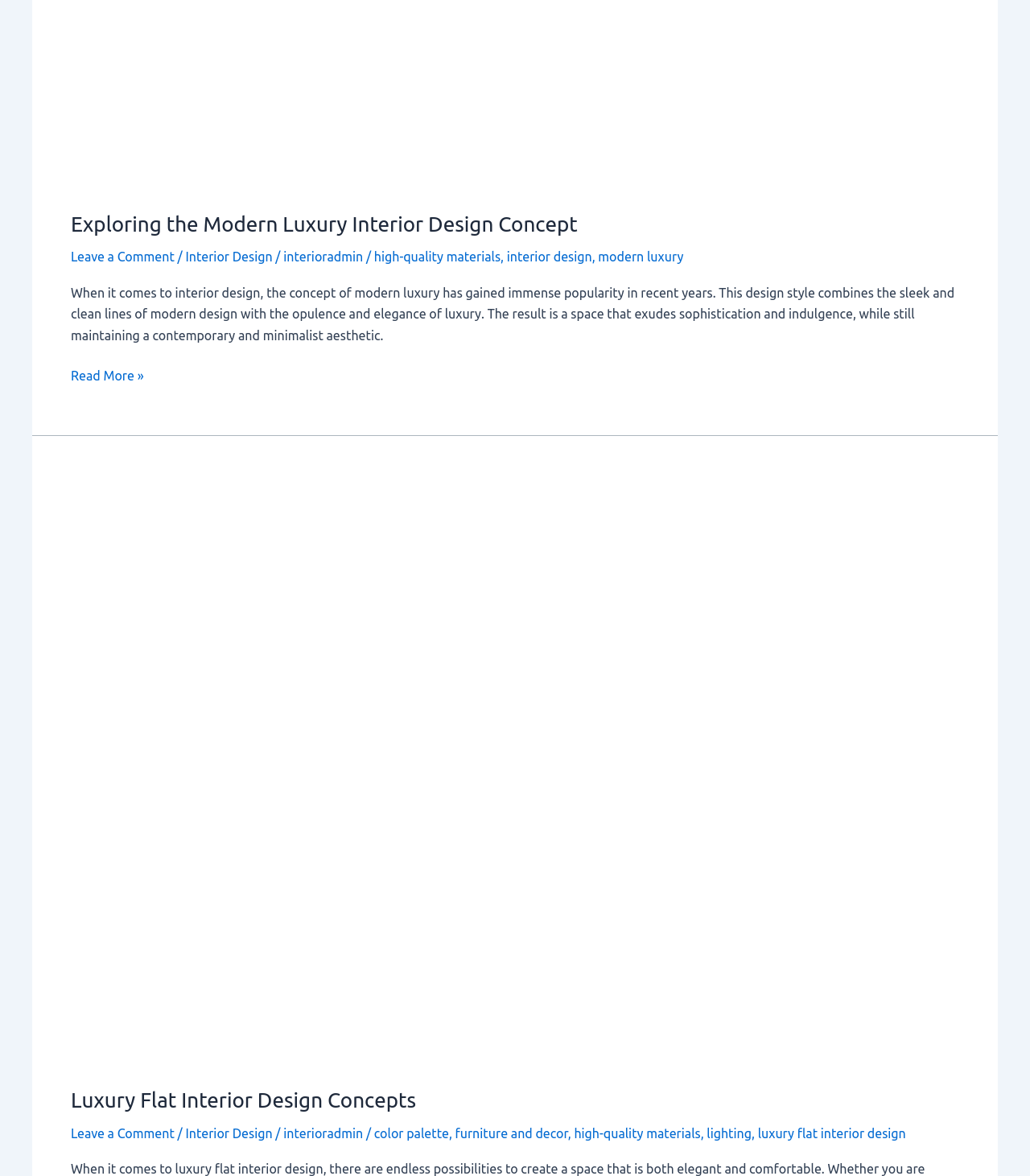Identify the bounding box coordinates for the UI element described as follows: "Luxury Flat Interior Design Concepts". Ensure the coordinates are four float numbers between 0 and 1, formatted as [left, top, right, bottom].

[0.069, 0.926, 0.404, 0.945]